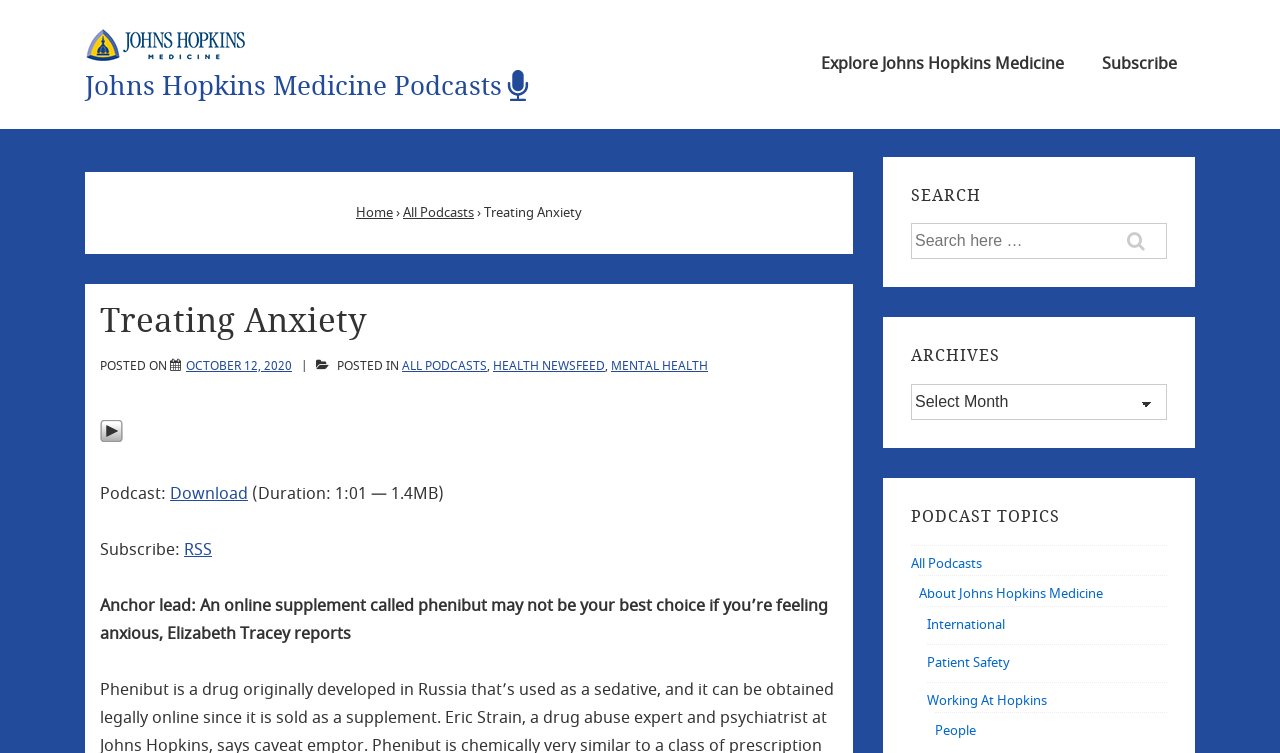Please find the bounding box coordinates for the clickable element needed to perform this instruction: "Explore 'All Podcasts'".

[0.315, 0.269, 0.37, 0.294]